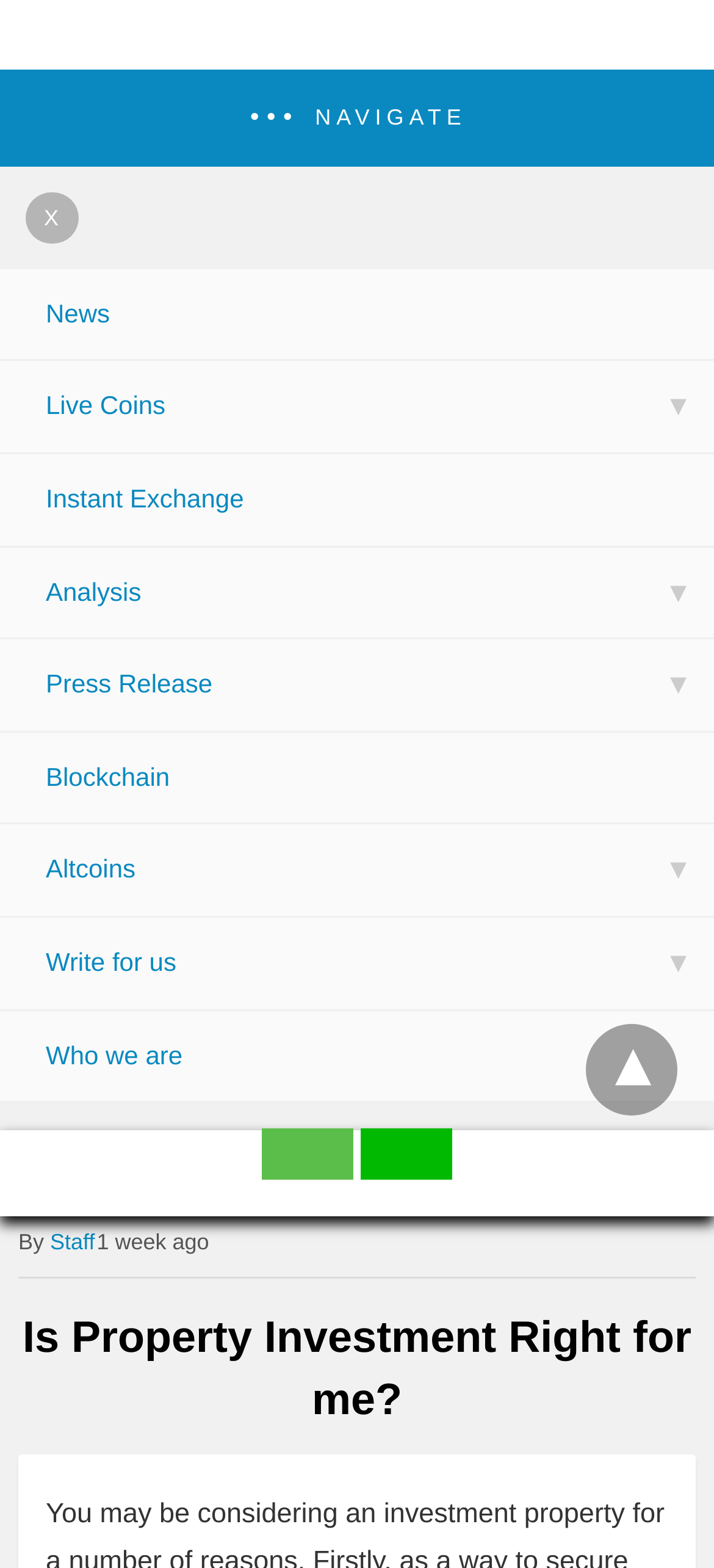Using the description: "title="whatsapp share"", identify the bounding box of the corresponding UI element in the screenshot.

[0.366, 0.752, 0.494, 0.772]